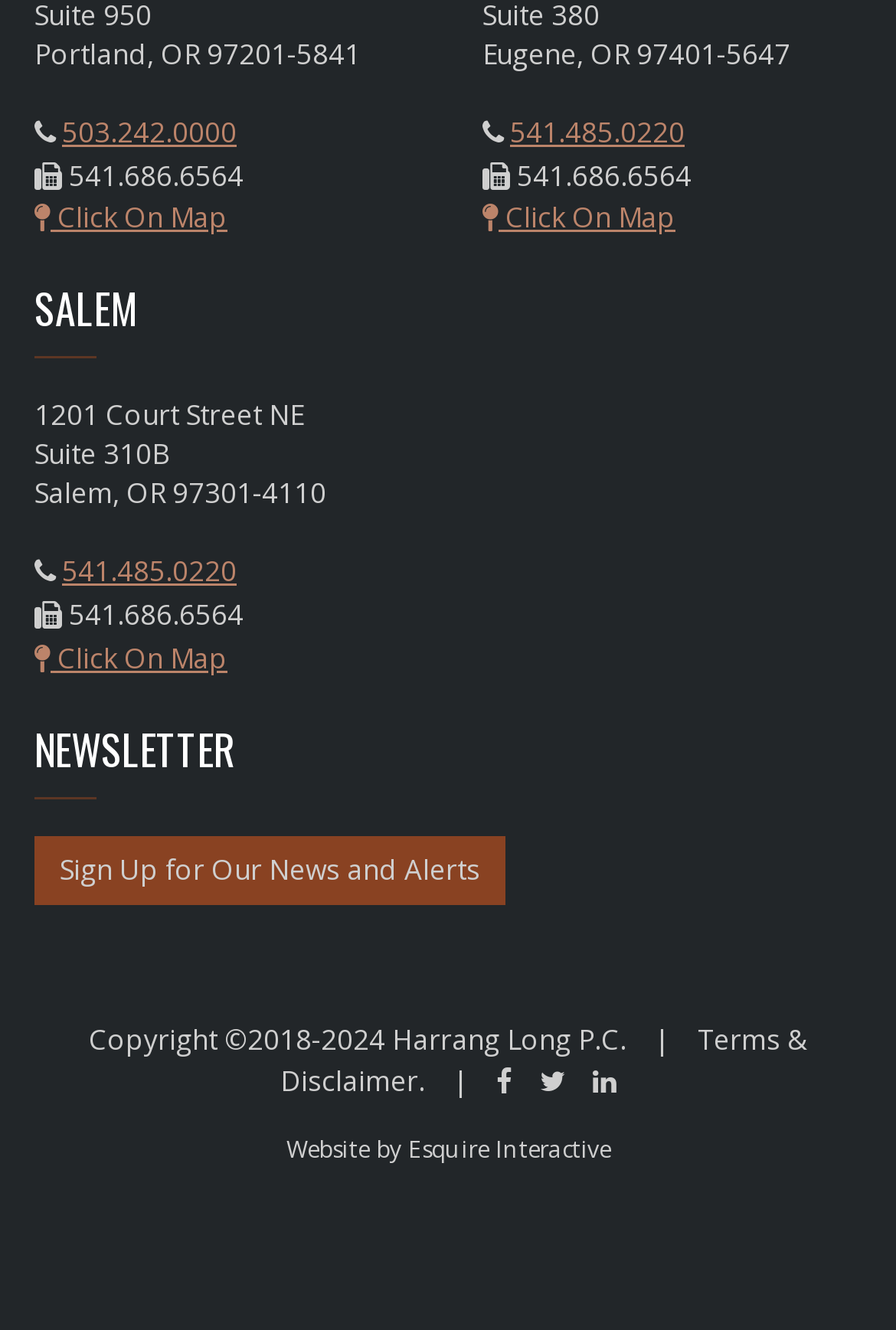Please identify the bounding box coordinates of the element I should click to complete this instruction: 'Click on the phone number 503.242.0000'. The coordinates should be given as four float numbers between 0 and 1, like this: [left, top, right, bottom].

[0.069, 0.084, 0.264, 0.114]